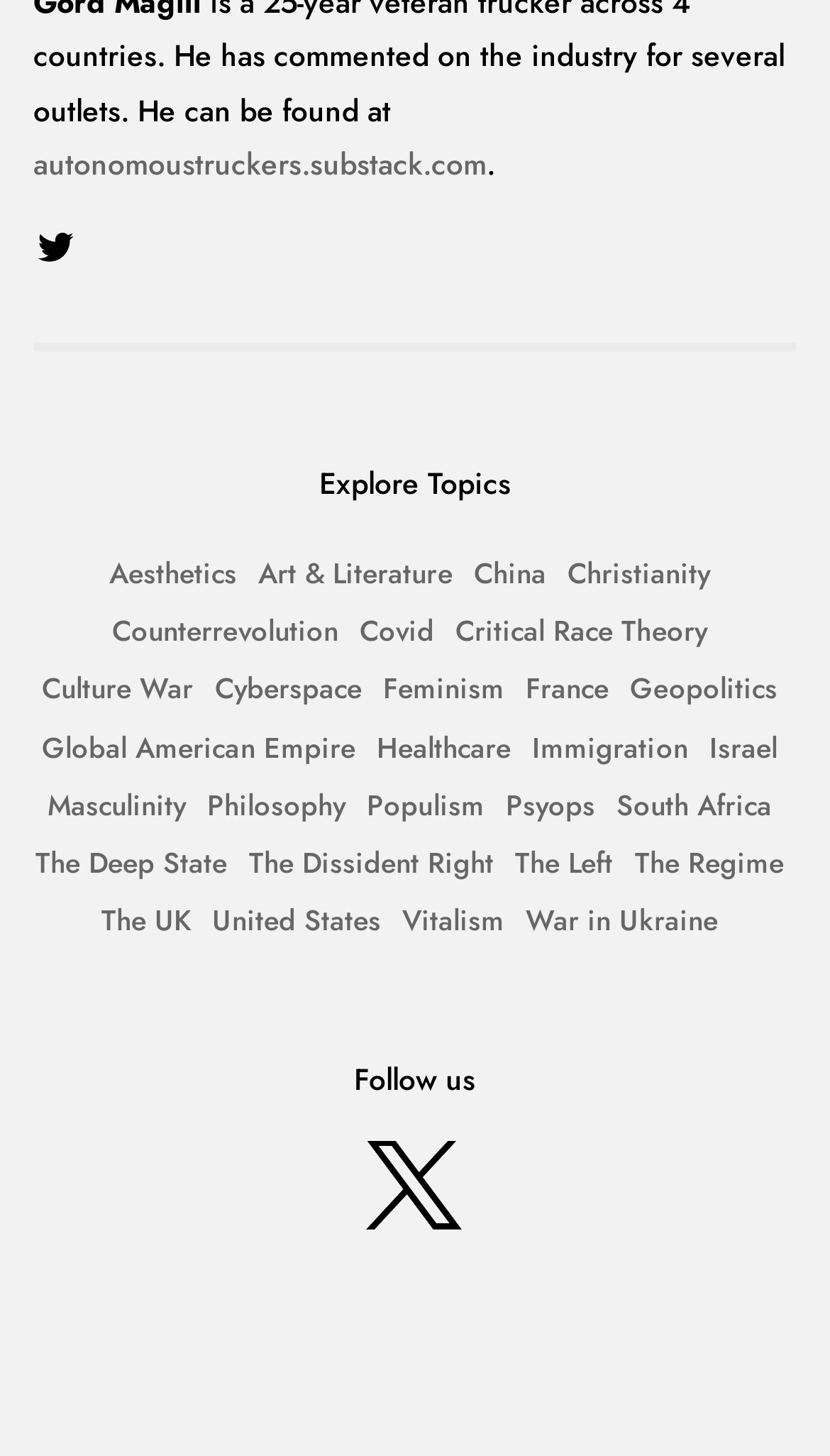How many links are there in the 'Follow us' section?
Use the image to give a comprehensive and detailed response to the question.

I examined the 'Follow us' section and found that there is only one link, which is likely a button to follow the website on a specific platform.